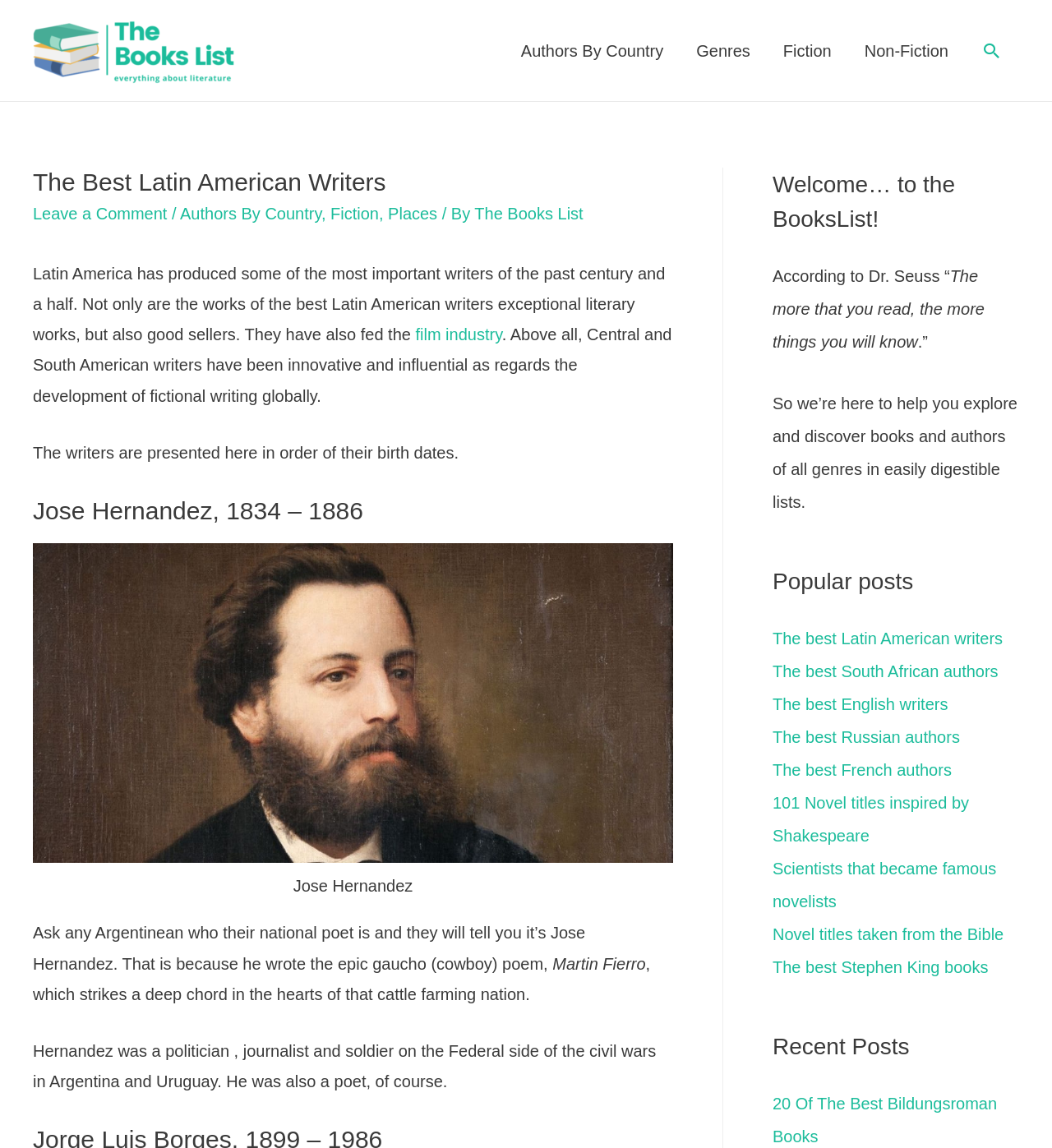Locate the bounding box coordinates of the item that should be clicked to fulfill the instruction: "Explore fiction books".

[0.646, 0.0, 0.729, 0.088]